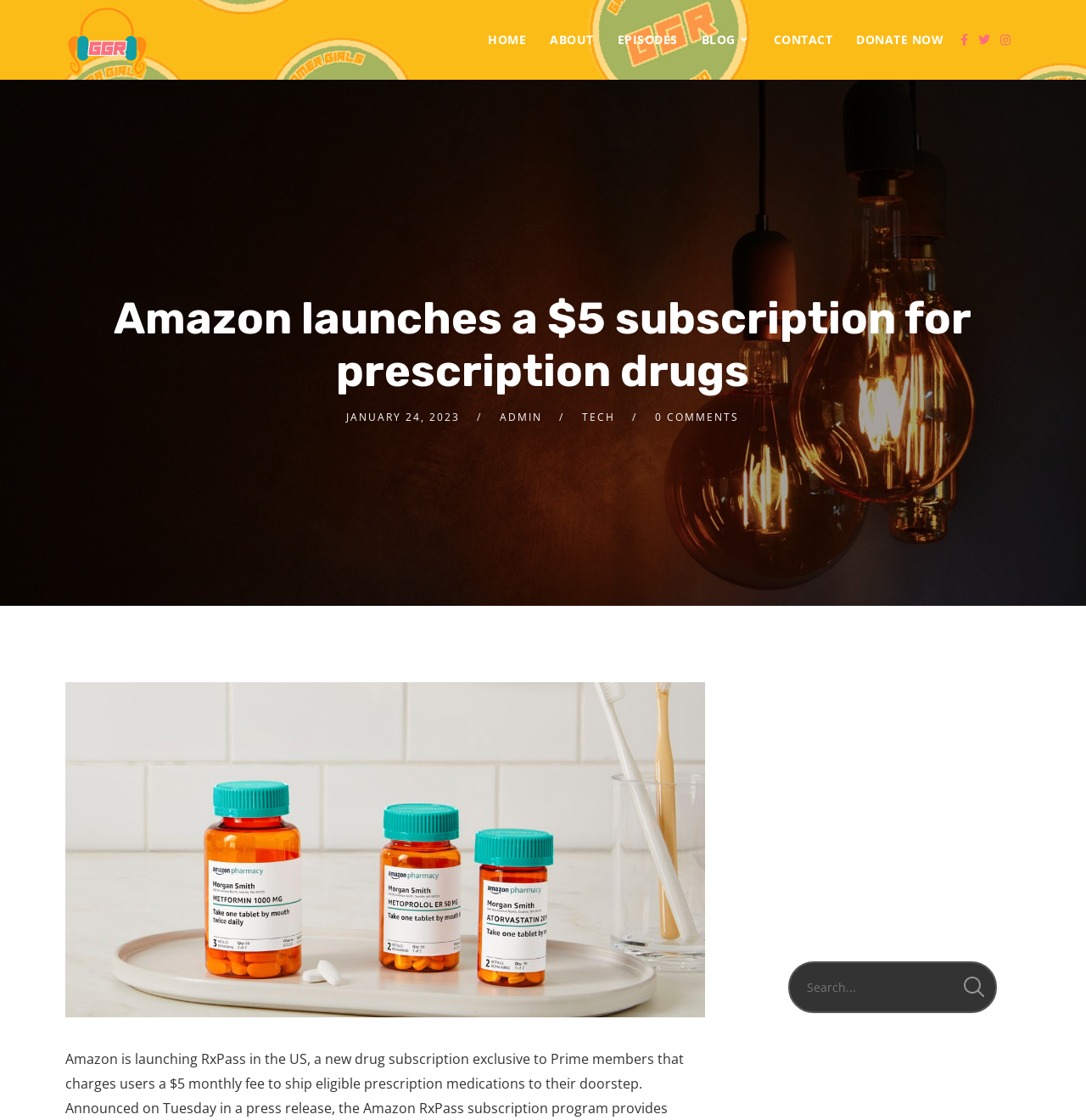What is the purpose of the iframe element?
Using the image as a reference, answer the question with a short word or phrase.

Unknown